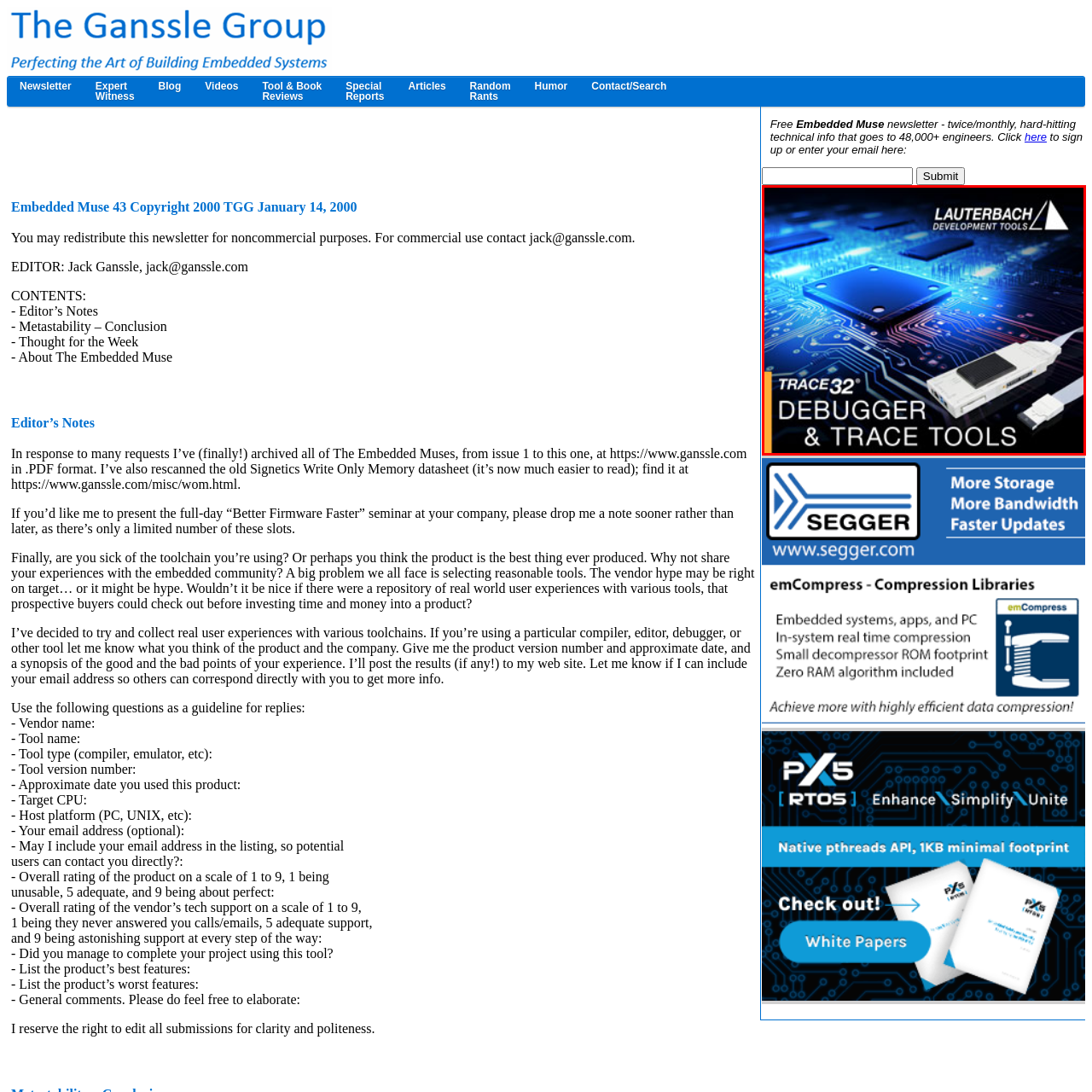Carefully scrutinize the image within the red border and generate a detailed answer to the following query, basing your response on the visual content:
What is the purpose of the tool showcased in the graphic?

The tagline above the product highlights its capabilities in 'debugging and tracing', and the caption explains that the tool is essential for professionals seeking reliable solutions in firmware development and diagnostics.